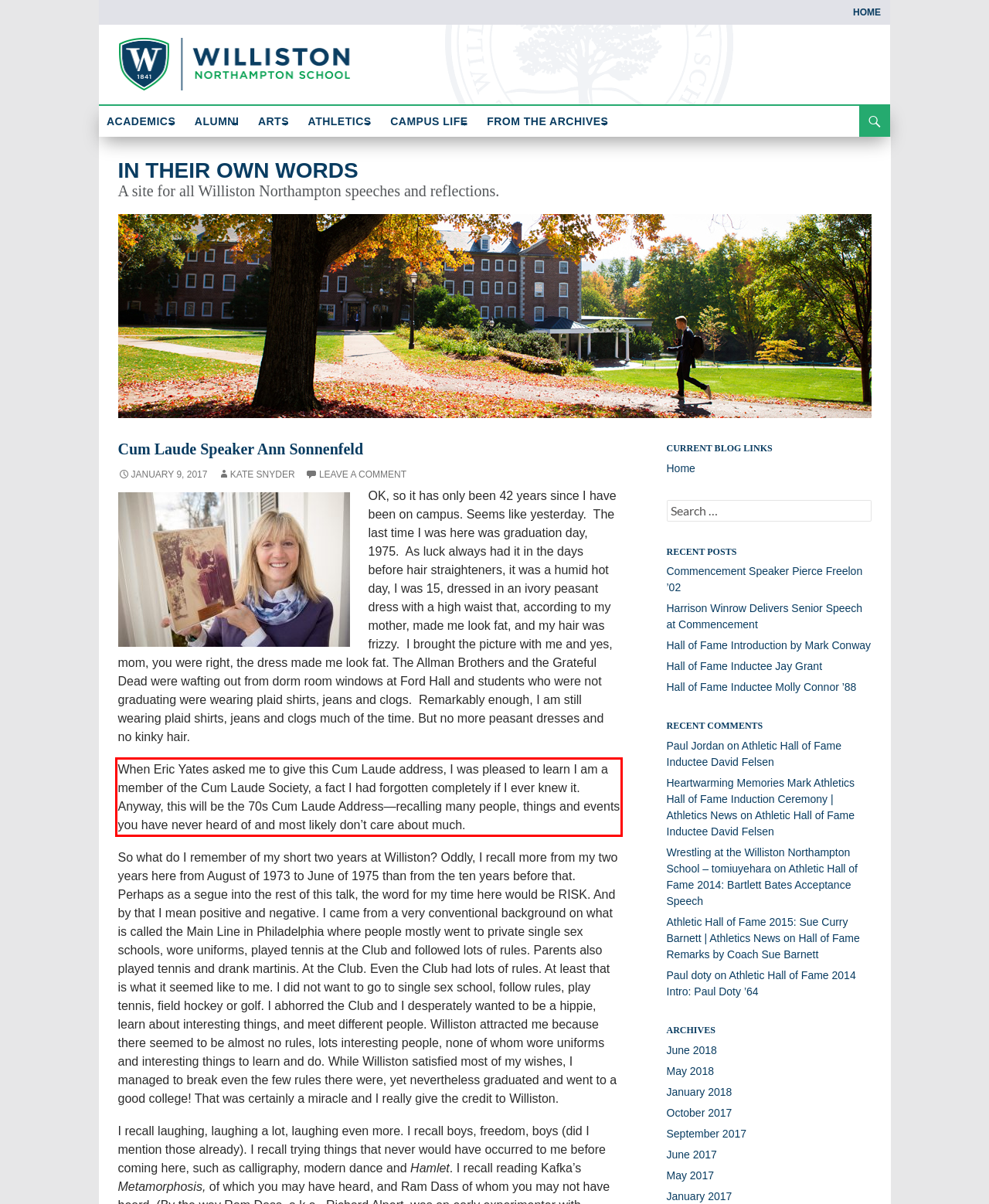You have a screenshot of a webpage with a red bounding box. Use OCR to generate the text contained within this red rectangle.

When Eric Yates asked me to give this Cum Laude address, I was pleased to learn I am a member of the Cum Laude Society, a fact I had forgotten completely if I ever knew it. Anyway, this will be the 70s Cum Laude Address—recalling many people, things and events you have never heard of and most likely don’t care about much.